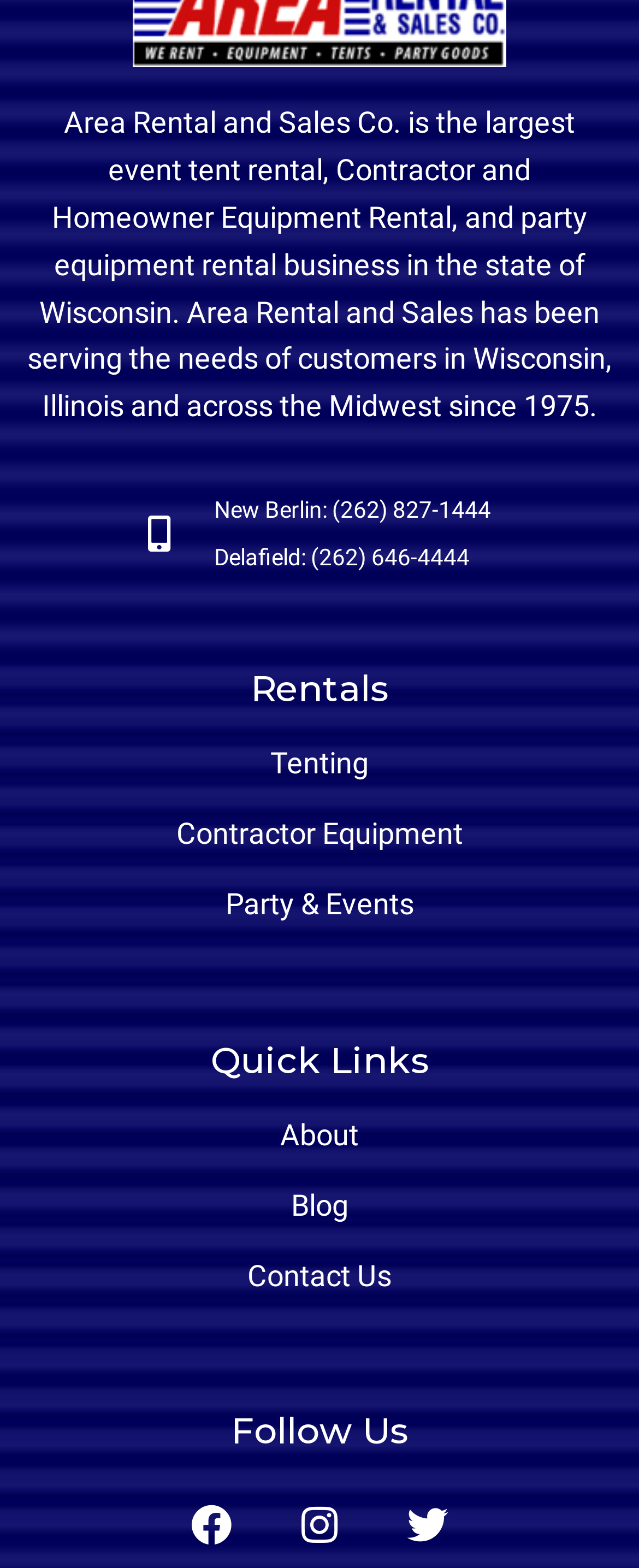Could you specify the bounding box coordinates for the clickable section to complete the following instruction: "Explore Party & Events"?

[0.353, 0.566, 0.647, 0.588]